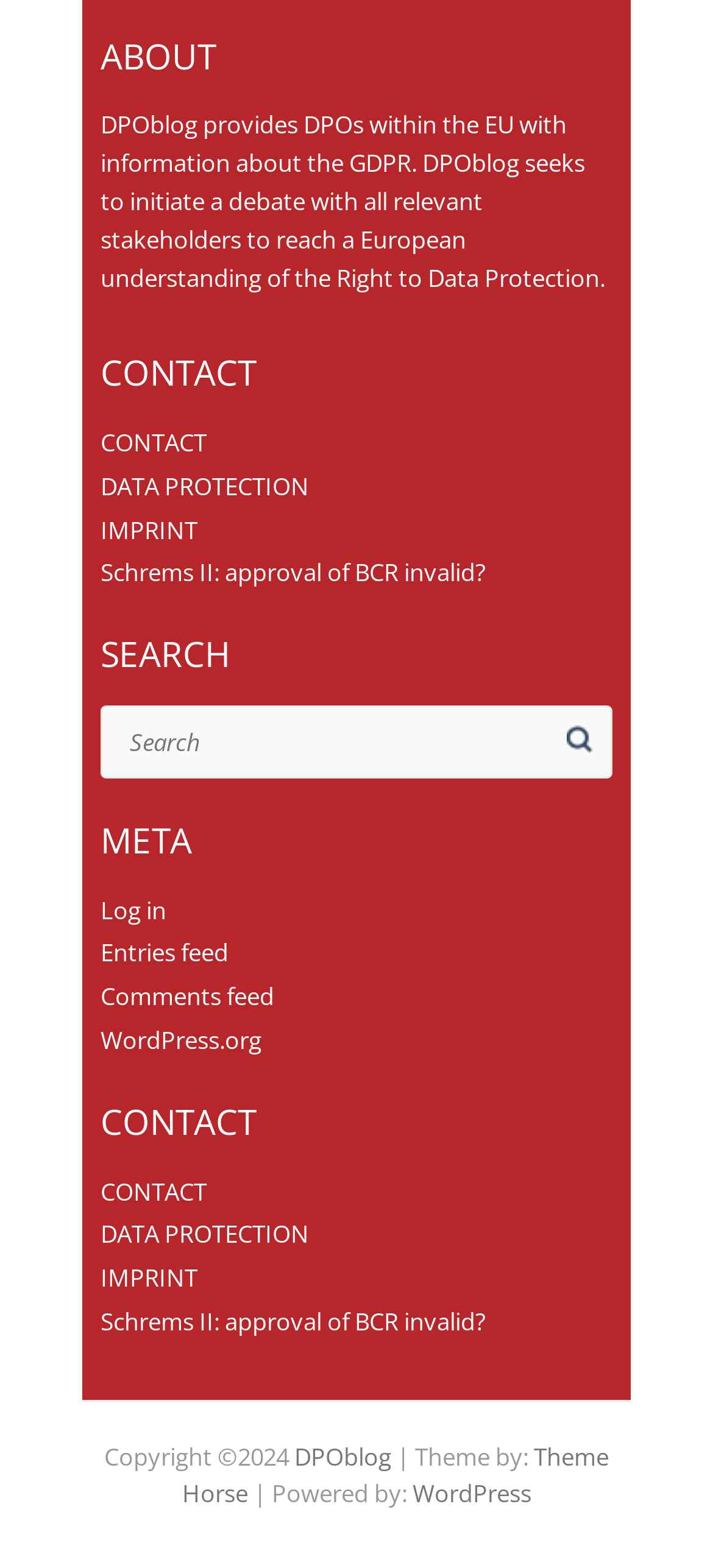How many links are there in the CONTACT section?
Based on the image, give a concise answer in the form of a single word or short phrase.

4